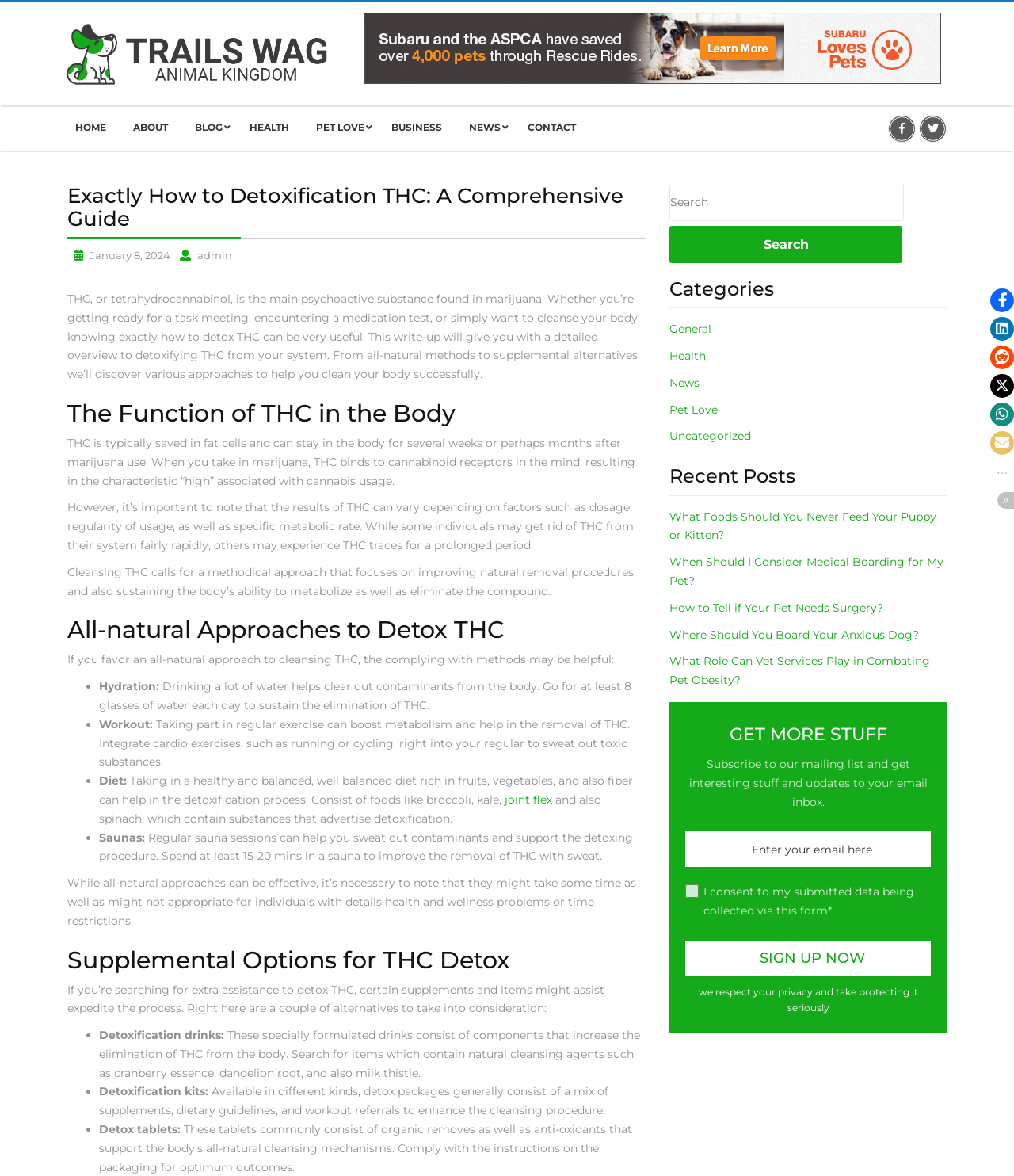Please indicate the bounding box coordinates of the element's region to be clicked to achieve the instruction: "Read the recent post 'What Foods Should You Never Feed Your Puppy or Kitten?'". Provide the coordinates as four float numbers between 0 and 1, i.e., [left, top, right, bottom].

[0.66, 0.433, 0.923, 0.461]